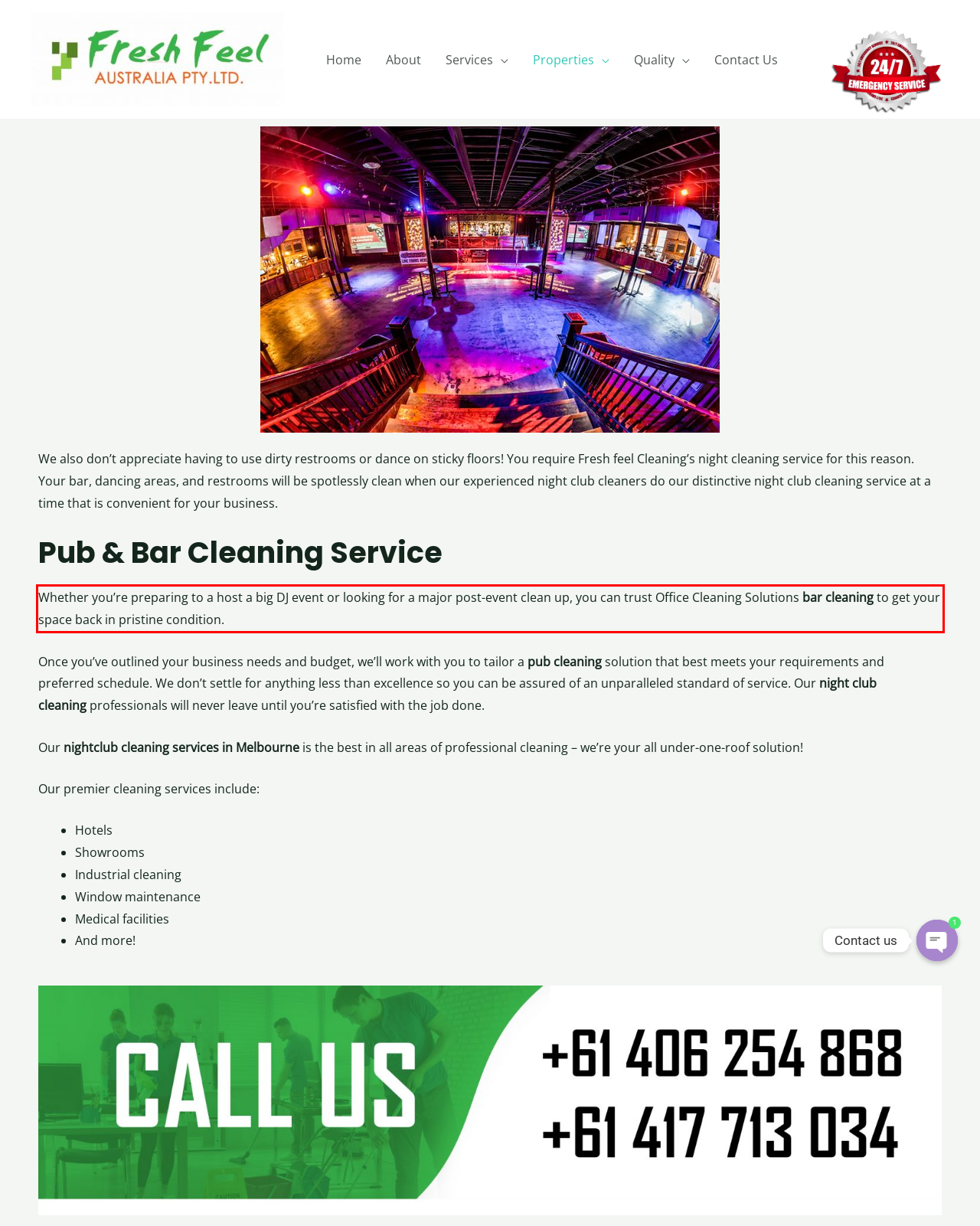Please analyze the provided webpage screenshot and perform OCR to extract the text content from the red rectangle bounding box.

Whether you’re preparing to a host a big DJ event or looking for a major post-event clean up, you can trust Office Cleaning Solutions bar cleaning to get your space back in pristine condition.